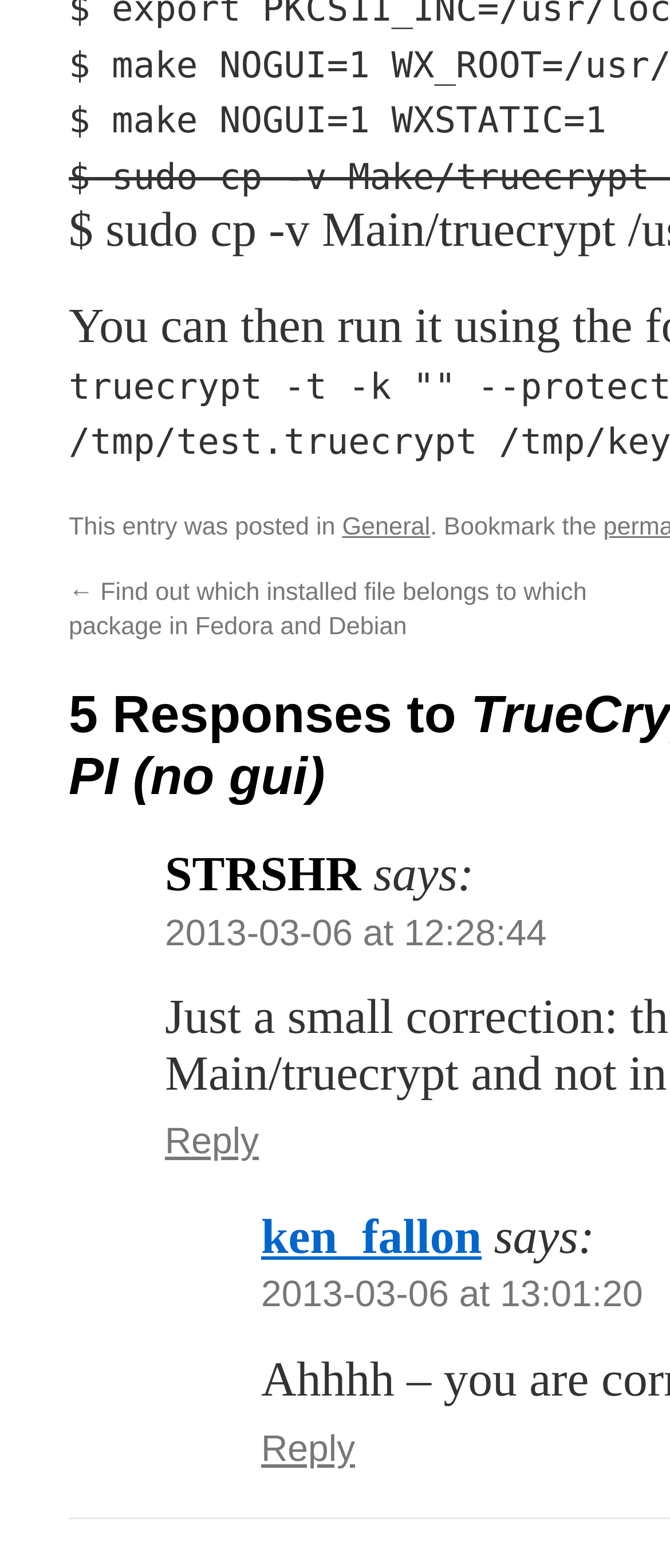Provide the bounding box coordinates for the UI element described in this sentence: "Services". The coordinates should be four float values between 0 and 1, i.e., [left, top, right, bottom].

None